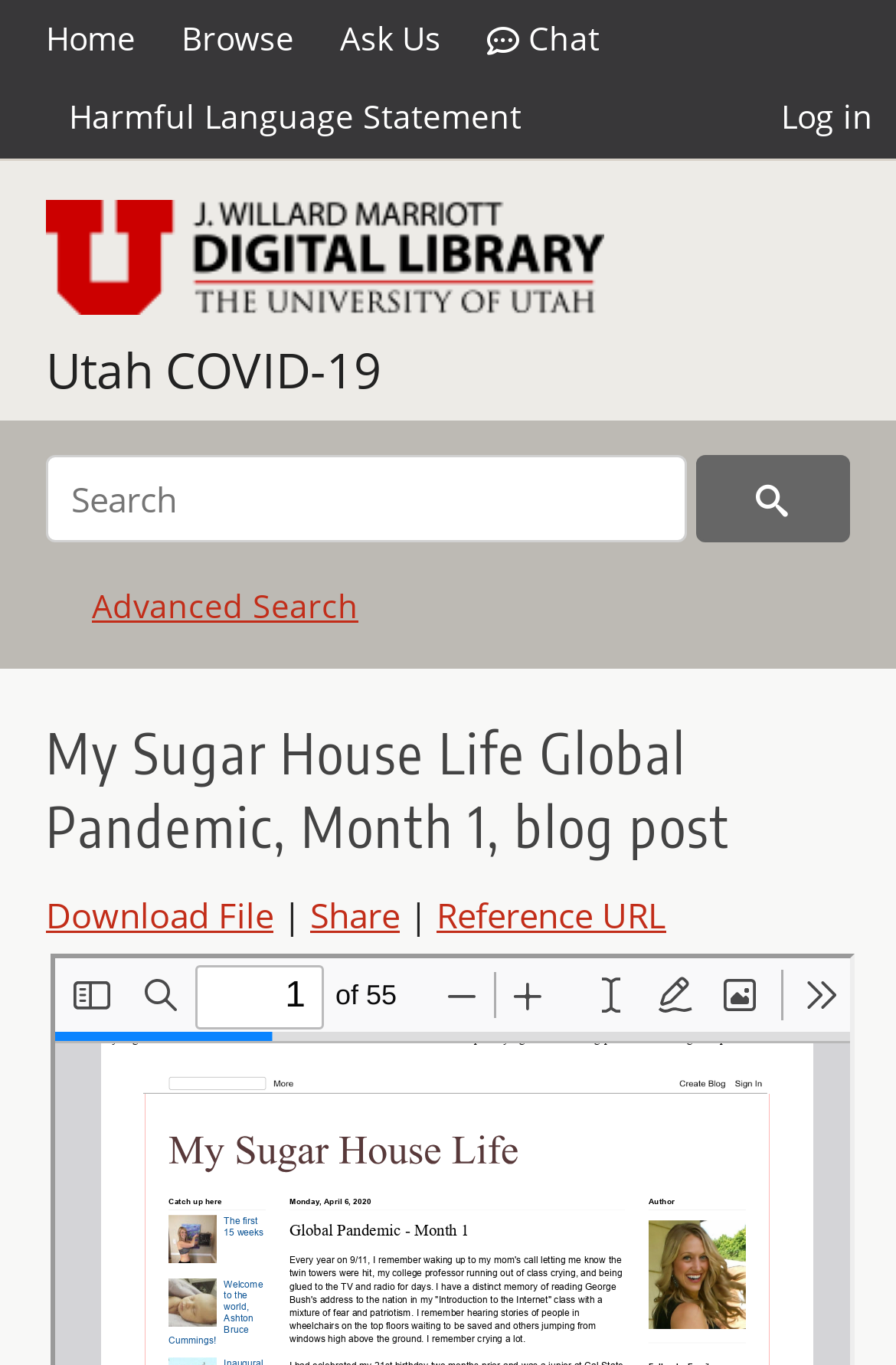Provide the bounding box coordinates for the UI element that is described as: "Blog".

None